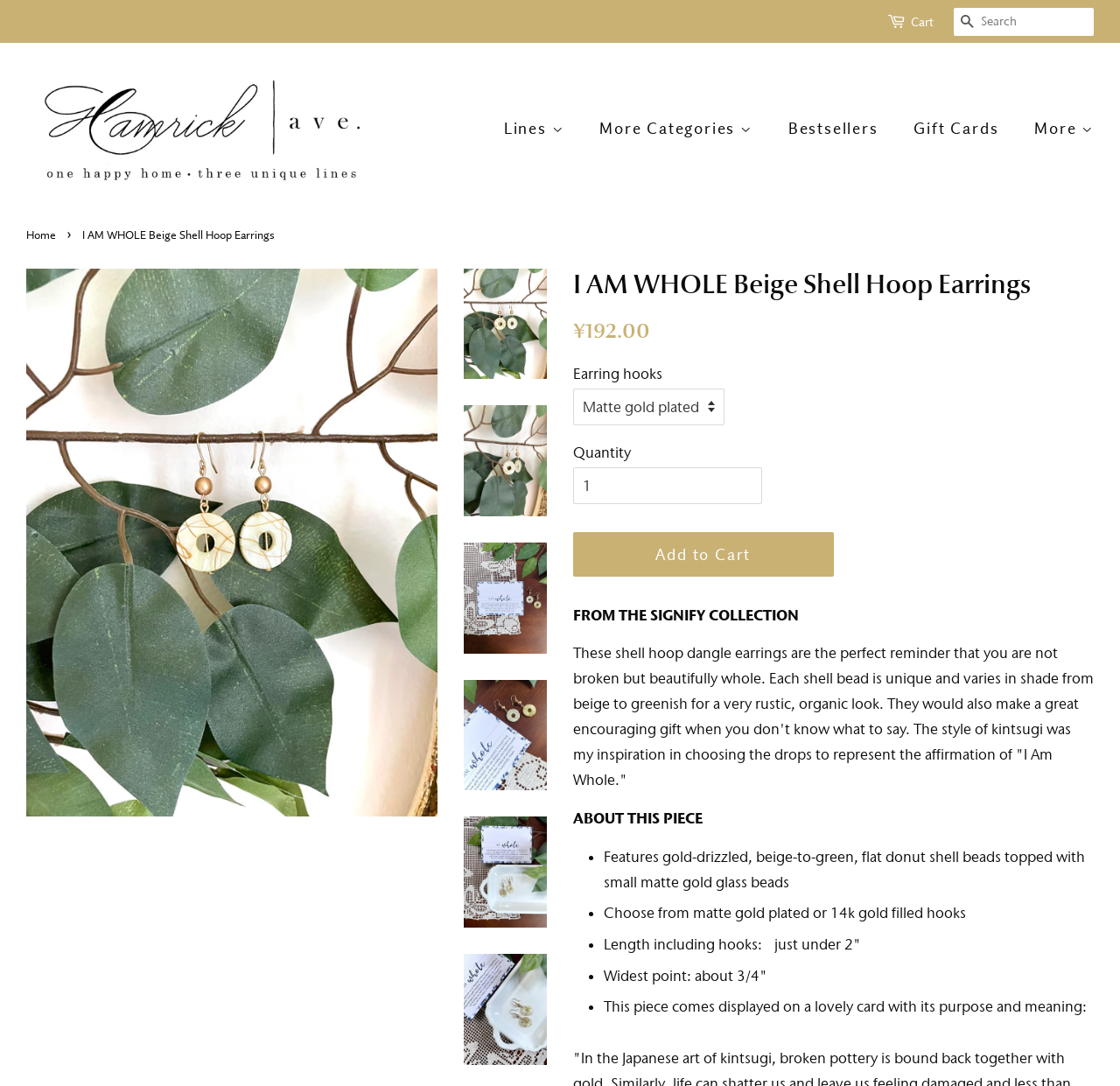Extract the main heading text from the webpage.

I AM WHOLE Beige Shell Hoop Earrings